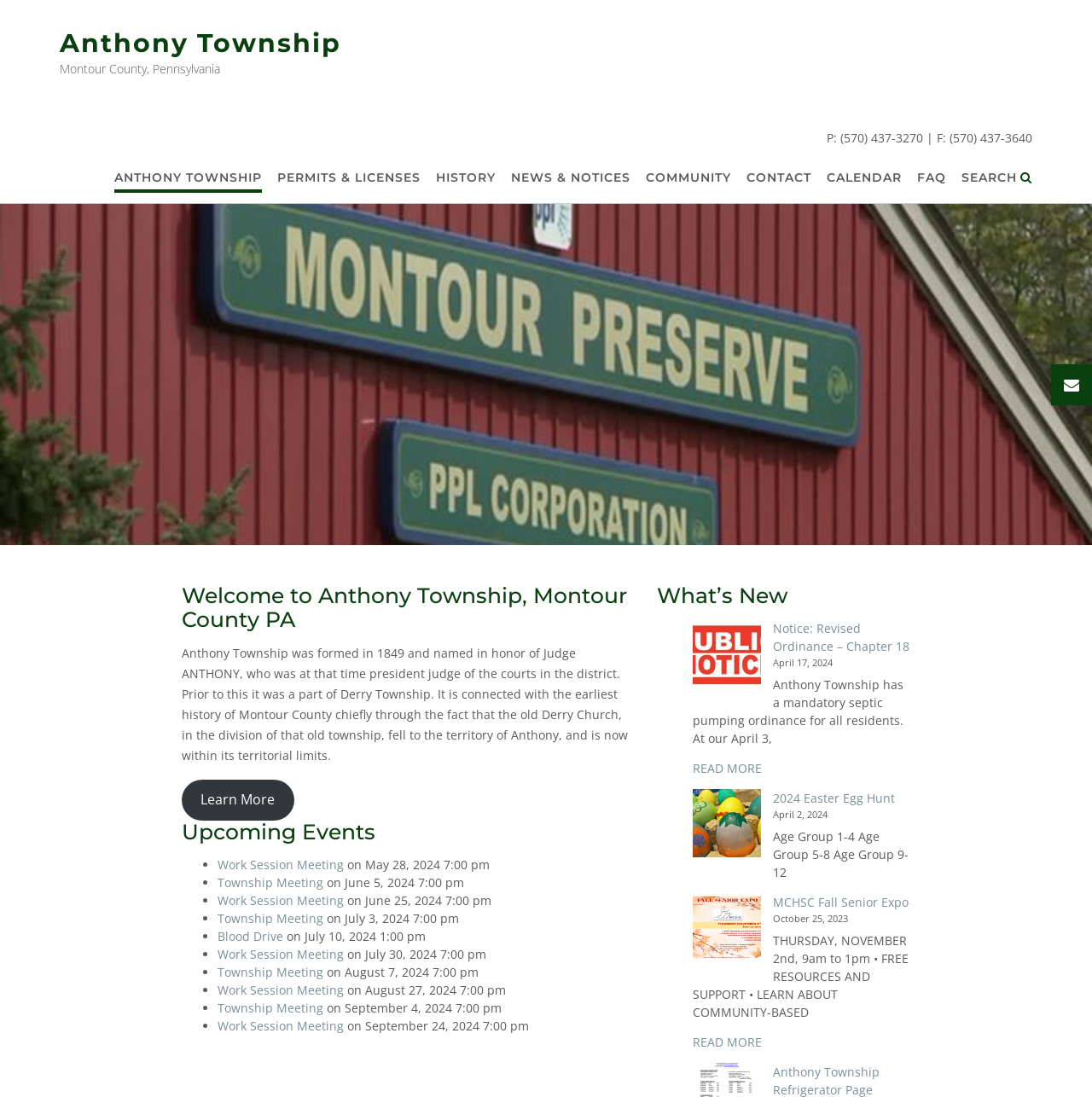Provide the bounding box for the UI element matching this description: "CAREC Institute".

None